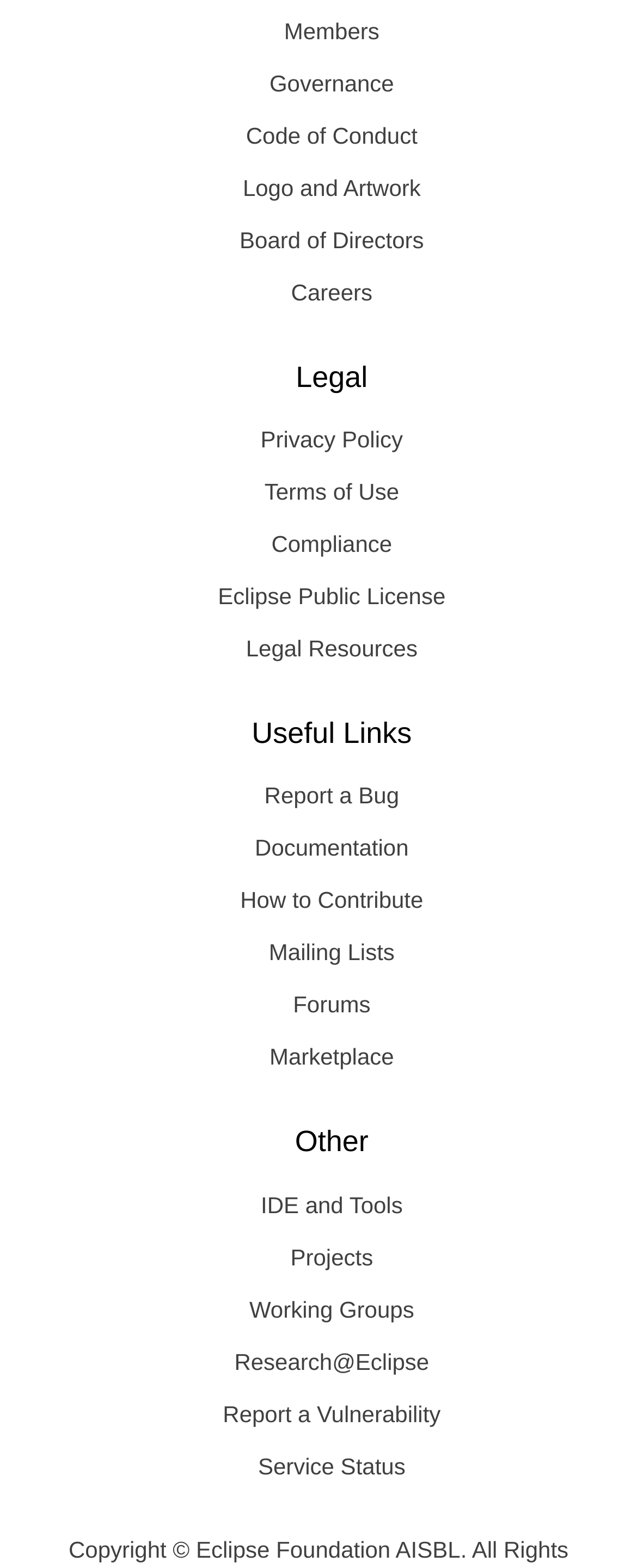Given the content of the image, can you provide a detailed answer to the question?
How many headings are there on the webpage?

I identified the headings on the webpage, which are 'Legal', 'Useful Links', 'Other', and an unnamed heading at the top. There are 4 headings in total.